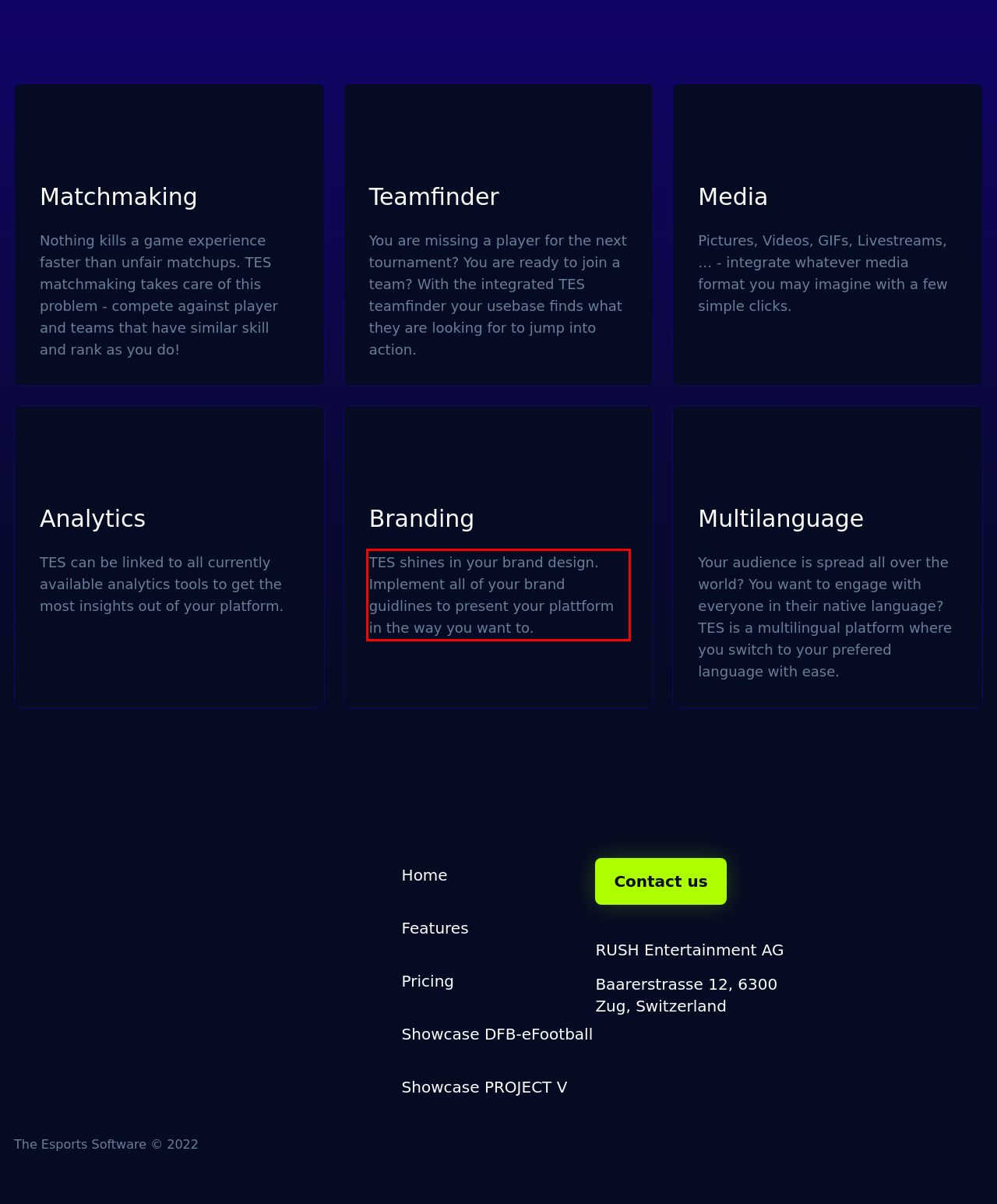You are provided with a screenshot of a webpage containing a red bounding box. Please extract the text enclosed by this red bounding box.

TES shines in your brand design. Implement all of your brand guidlines to present your plattform in the way you want to.